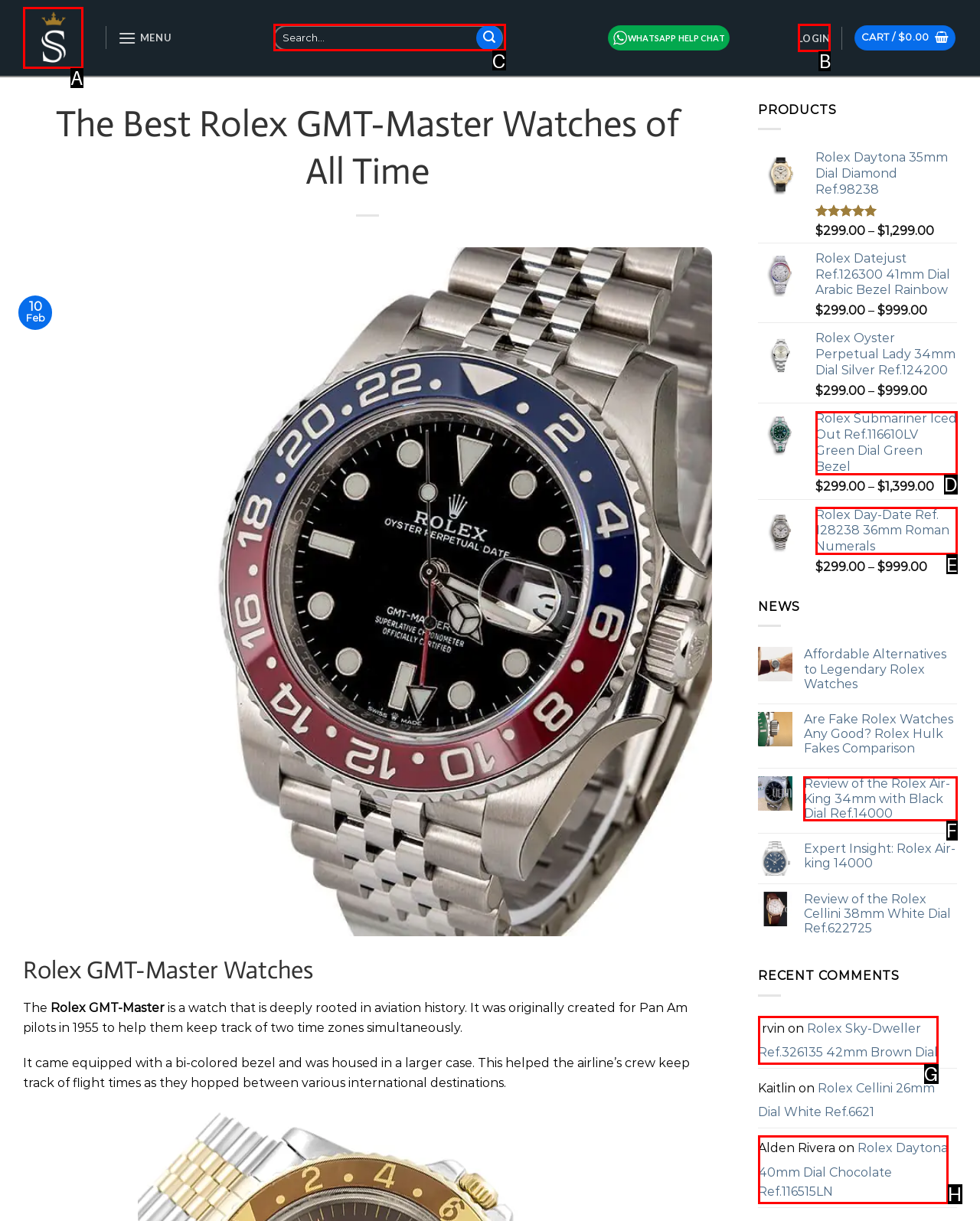Determine which HTML element should be clicked to carry out the following task: Search for Rolex watches Respond with the letter of the appropriate option.

C